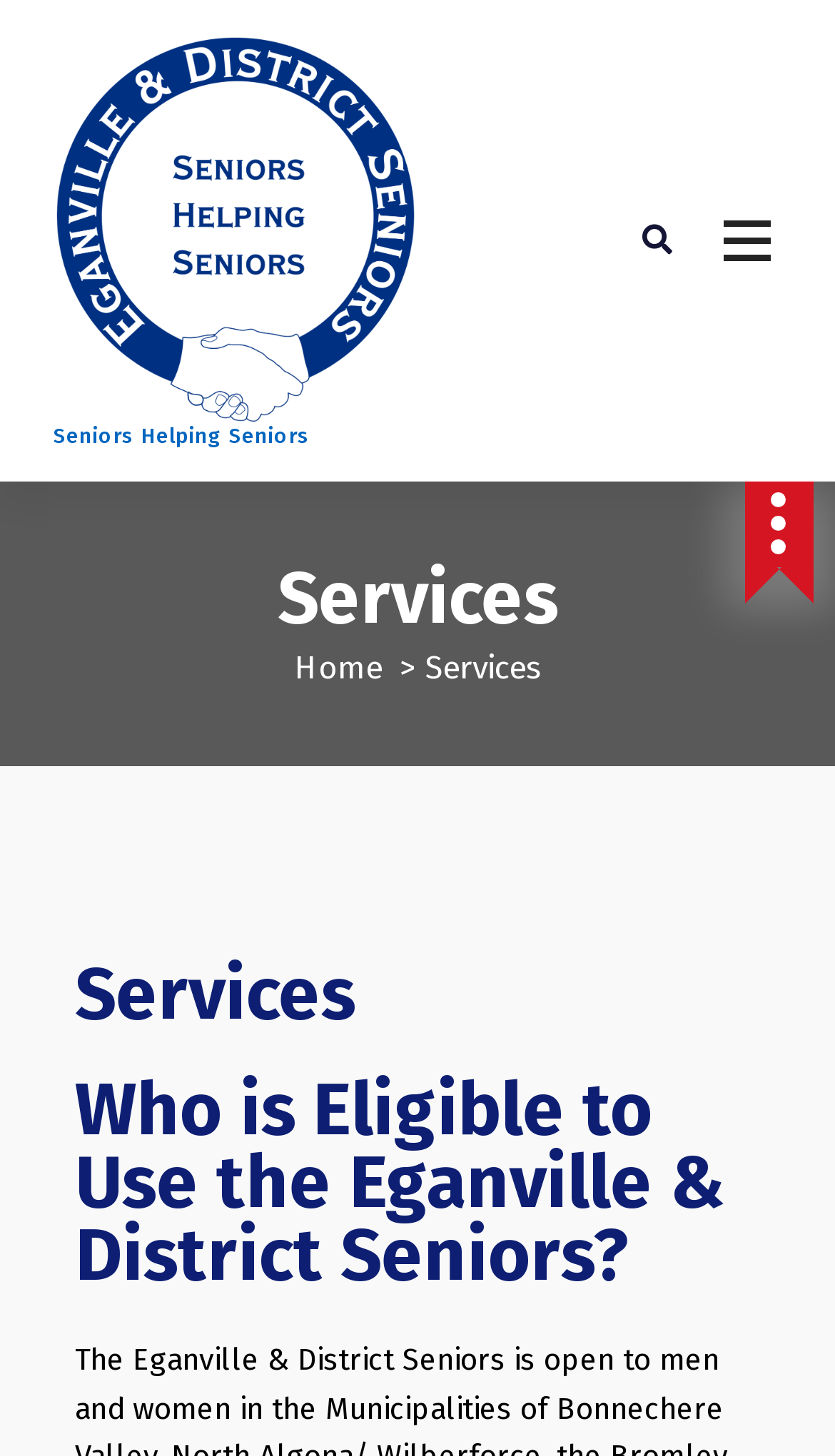How many buttons are there on the webpage? Using the information from the screenshot, answer with a single word or phrase.

3